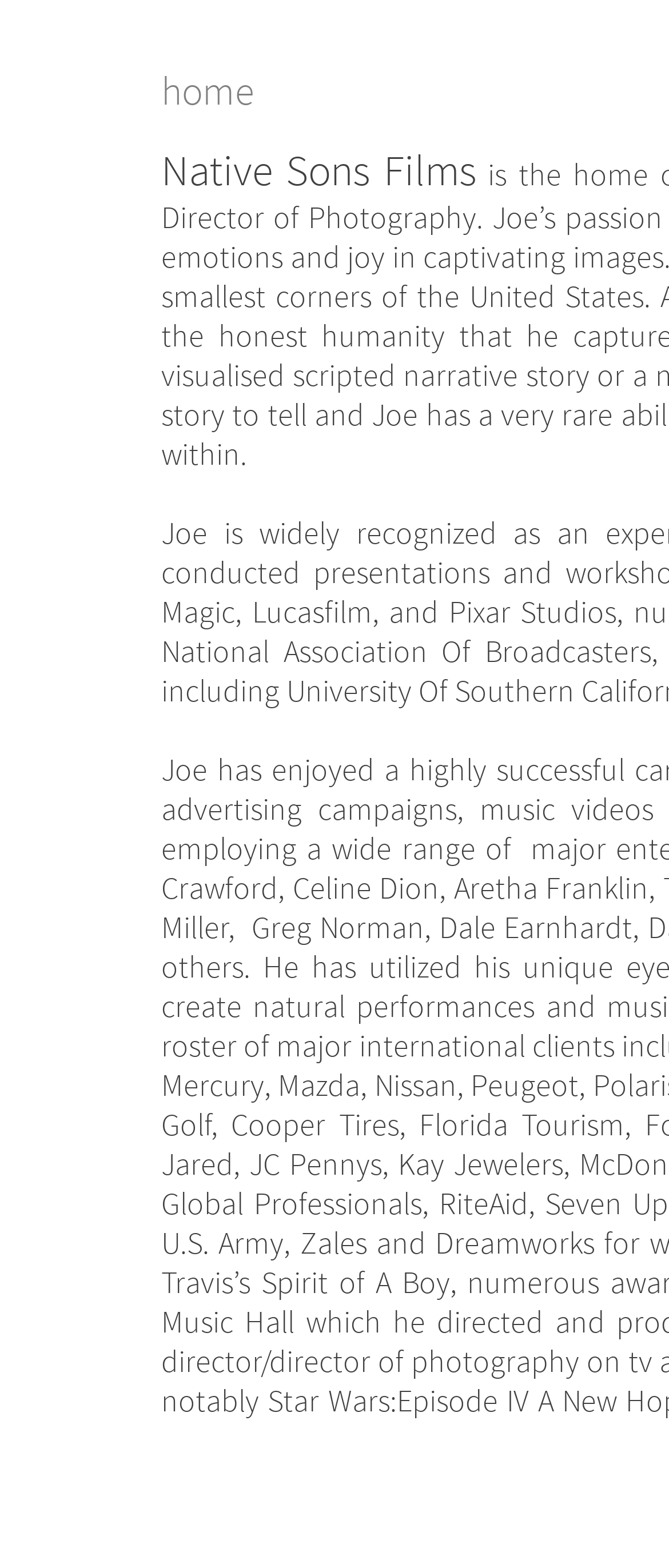Using the provided description: "Thai Citizens Visa", find the bounding box coordinates of the corresponding UI element. The output should be four float numbers between 0 and 1, in the format [left, top, right, bottom].

None